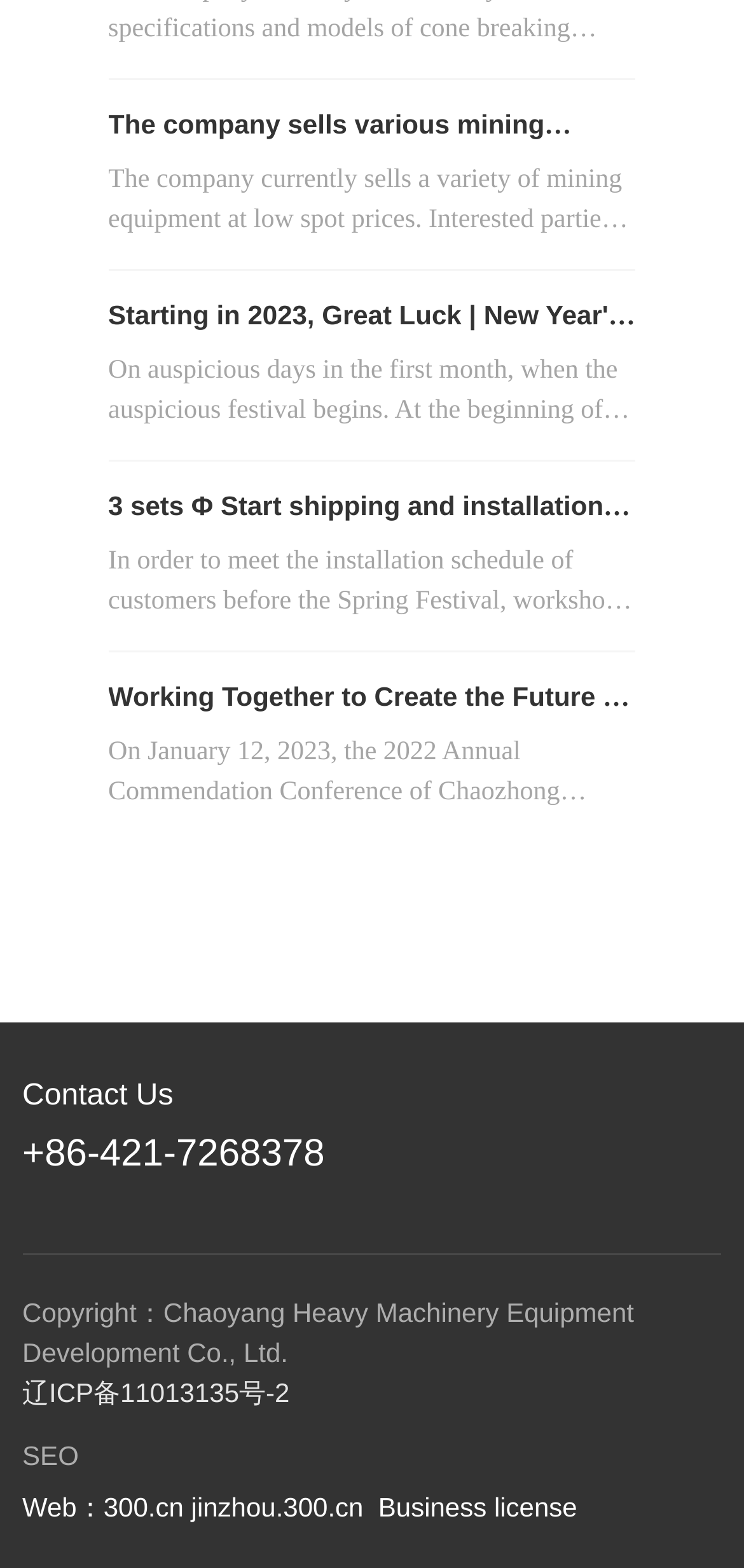Please identify the bounding box coordinates of the clickable area that will allow you to execute the instruction: "Contact the company".

[0.03, 0.723, 0.436, 0.749]